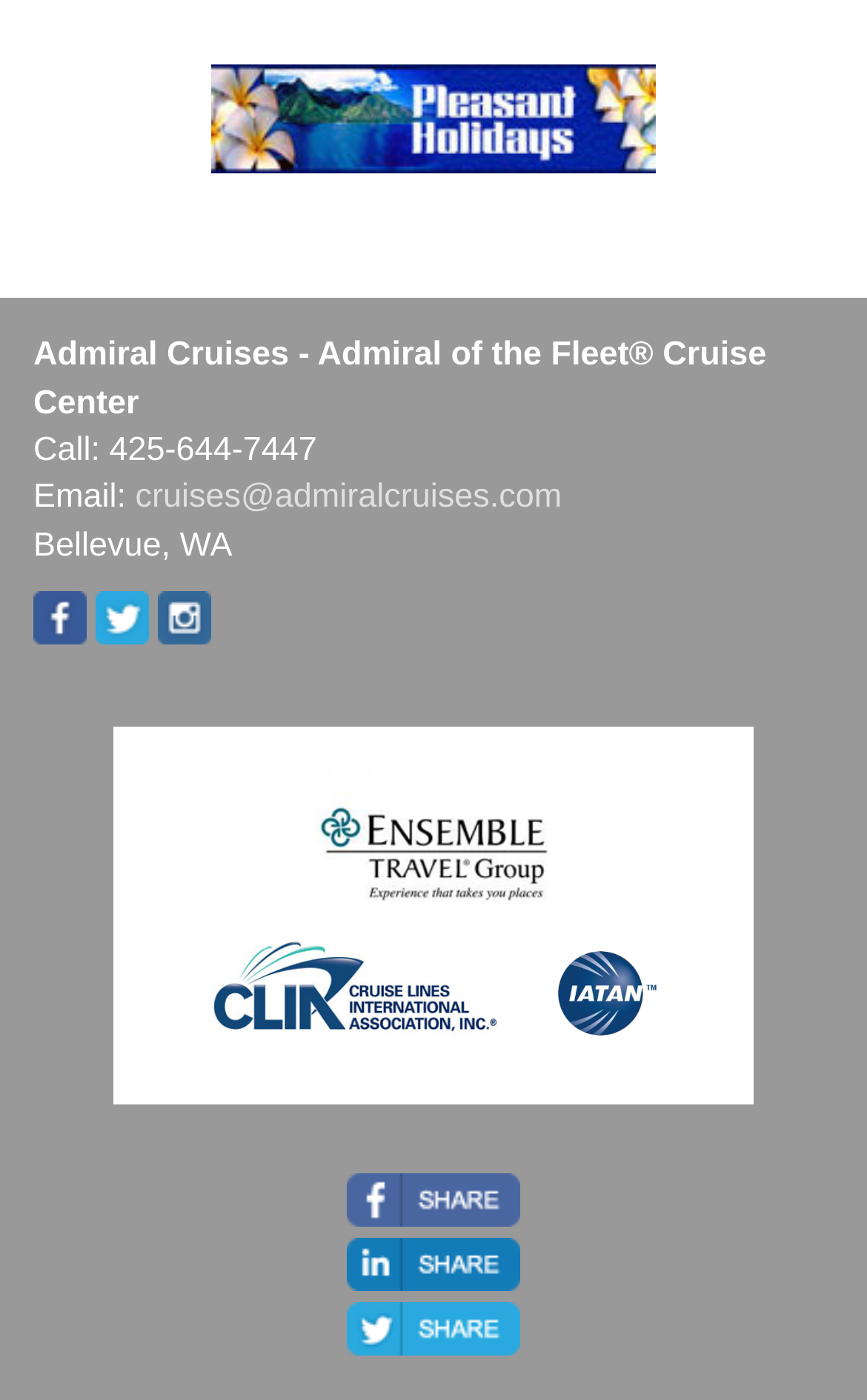Please specify the coordinates of the bounding box for the element that should be clicked to carry out this instruction: "Share this page to Facebook". The coordinates must be four float numbers between 0 and 1, formatted as [left, top, right, bottom].

[0.4, 0.838, 0.6, 0.876]